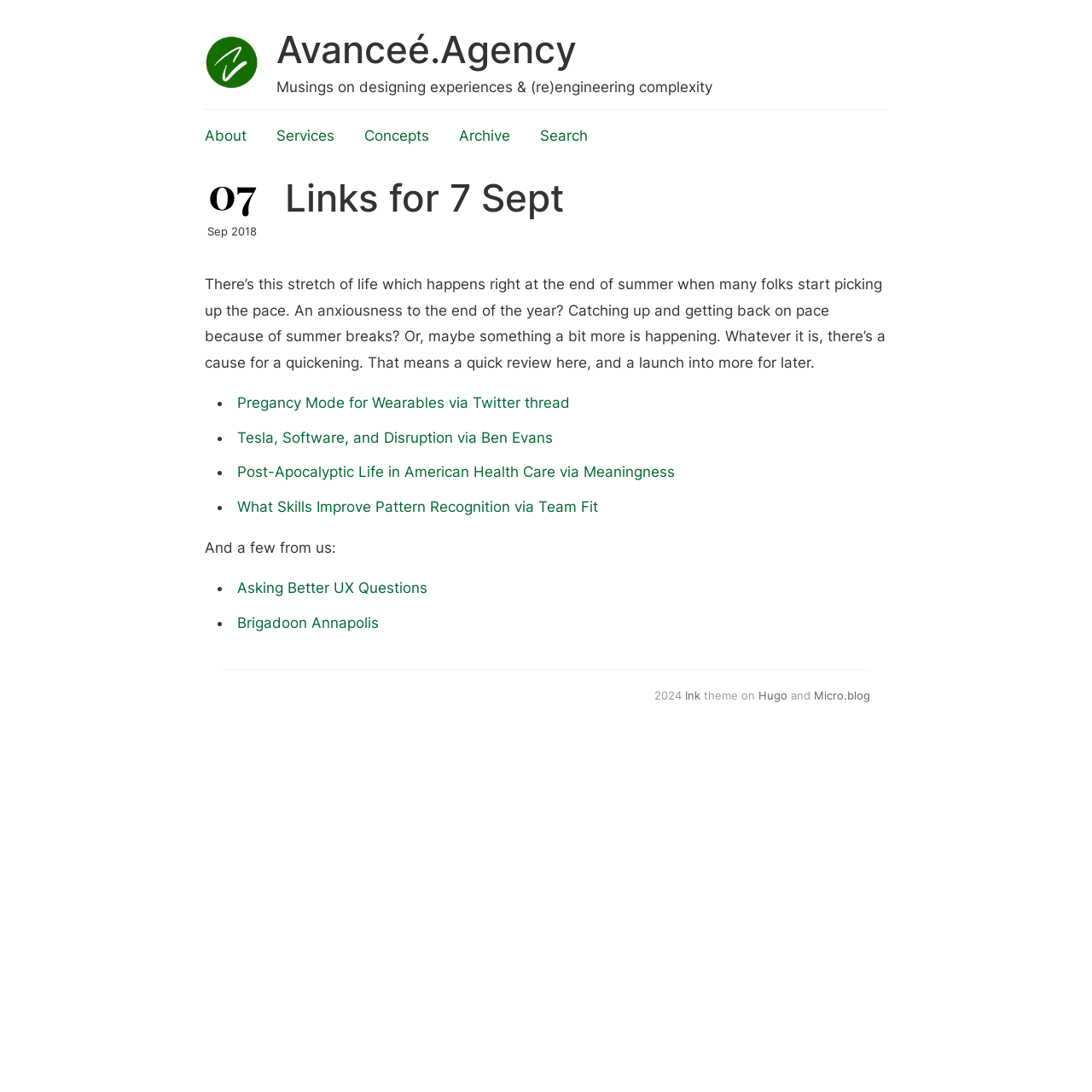Given the element description, predict the bounding box coordinates in the format (top-left x, top-left y, bottom-right x, bottom-right y). Make sure all values are between 0 and 1. Here is the element description: Search

[0.495, 0.116, 0.538, 0.132]